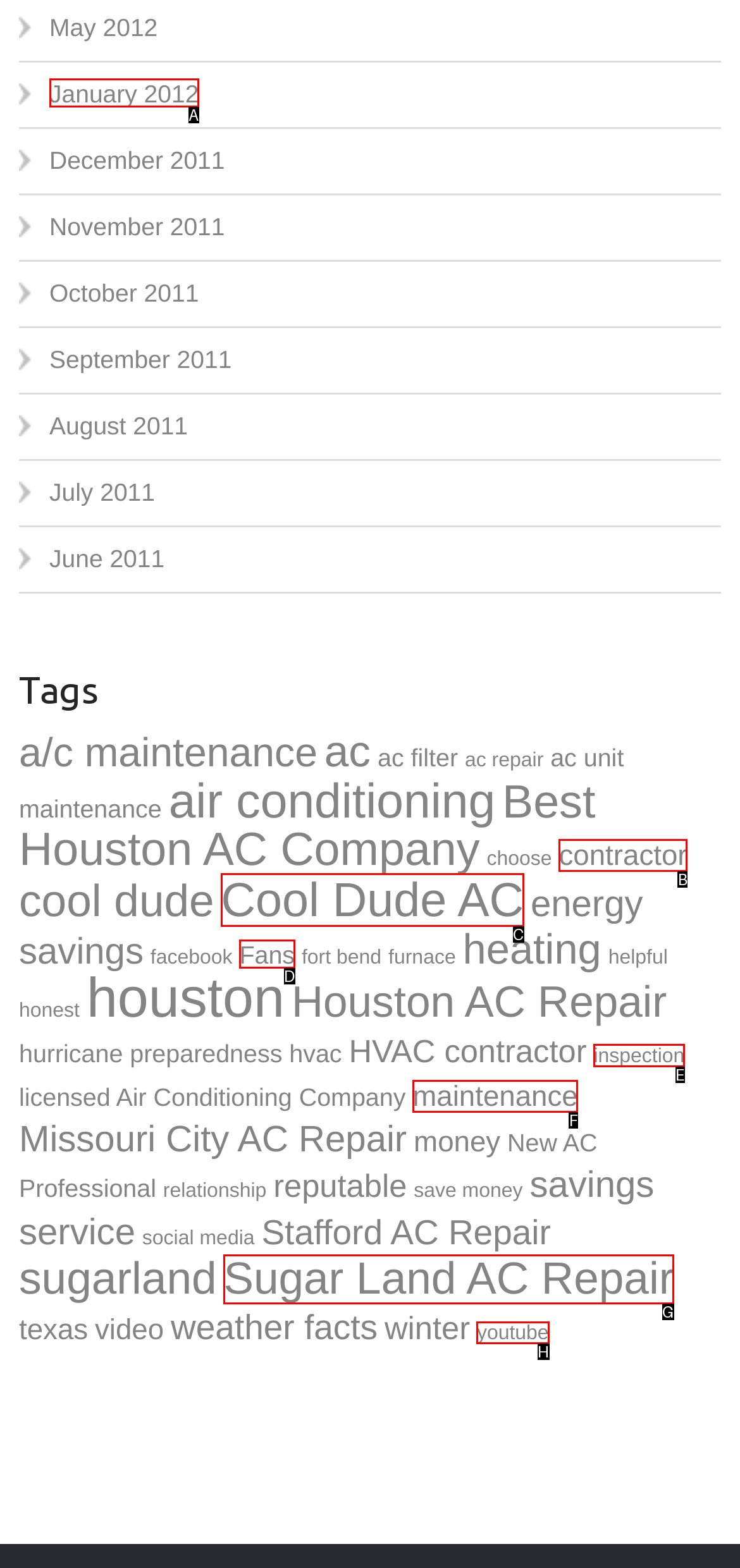Determine which element should be clicked for this task: Check the 'youtube' link
Answer with the letter of the selected option.

H